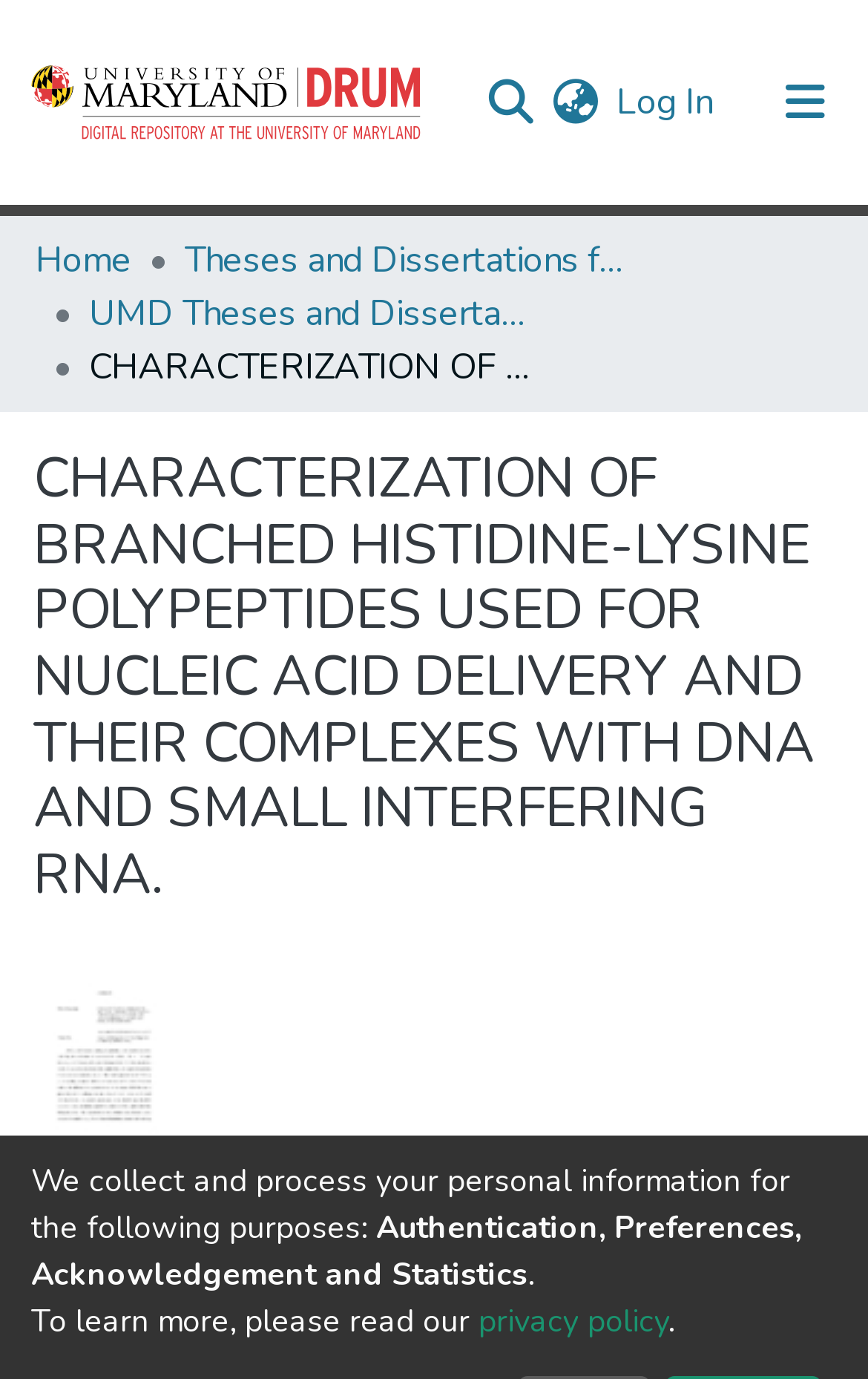Give a one-word or phrase response to the following question: How many downloads does the PDF file have?

460